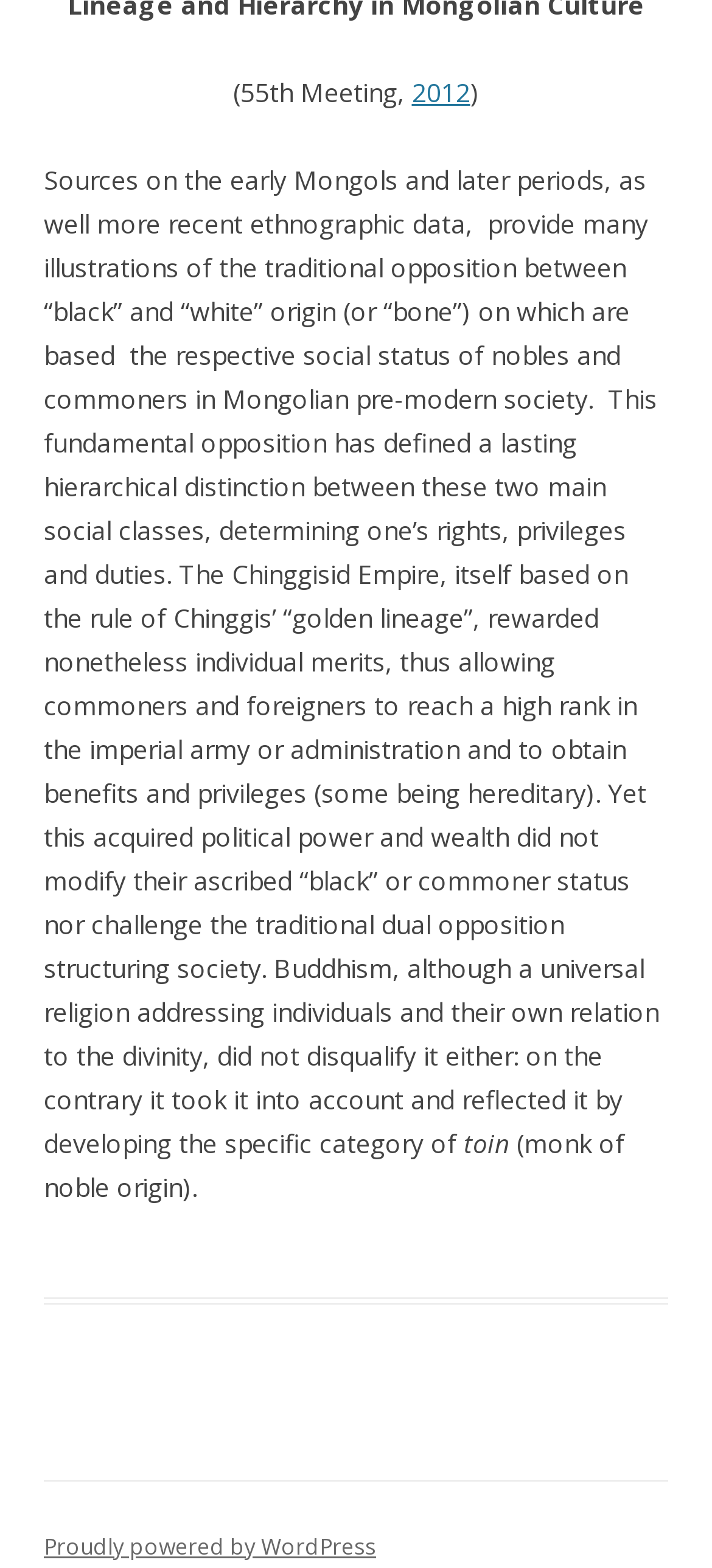Provide the bounding box coordinates for the UI element that is described as: "Proudly powered by WordPress".

[0.062, 0.976, 0.528, 0.996]